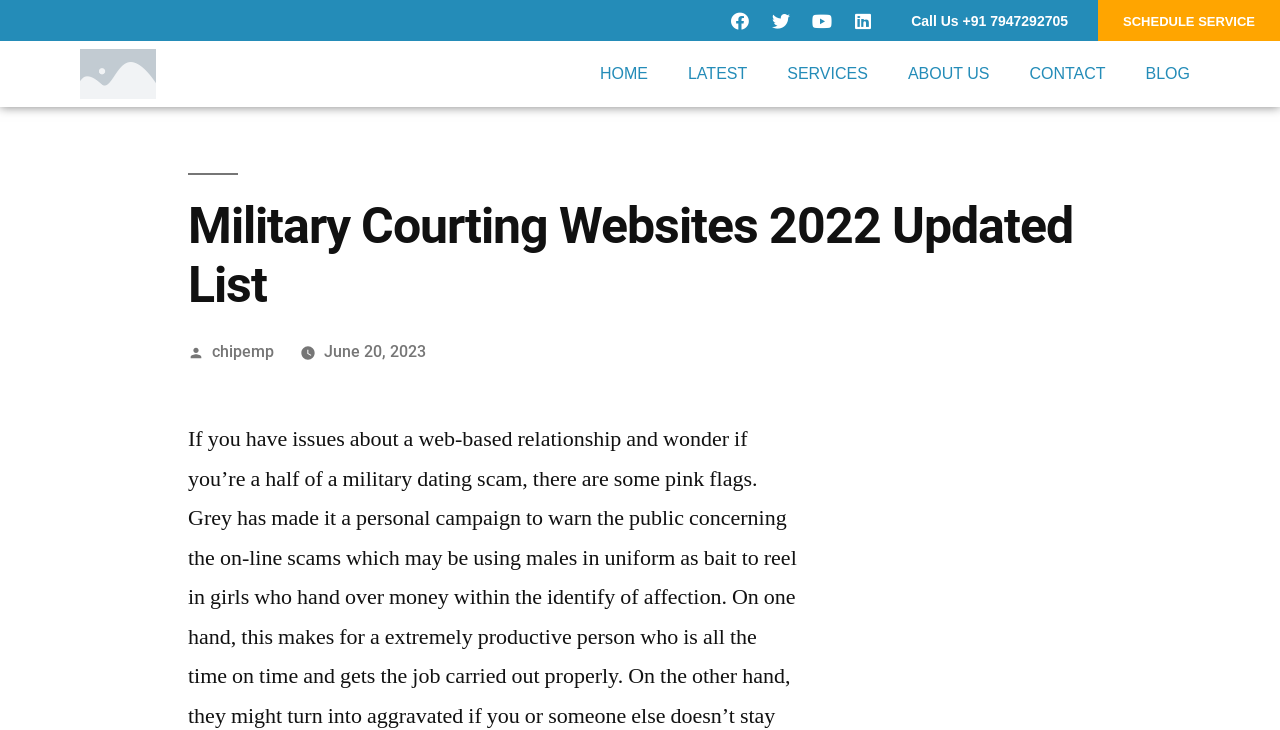How many navigation links are there?
Please provide a full and detailed response to the question.

I counted the number of navigation links at the top of the webpage, which are HOME, LATEST, SERVICES, ABOUT US, CONTACT, and BLOG, and found that there are 6 navigation links.